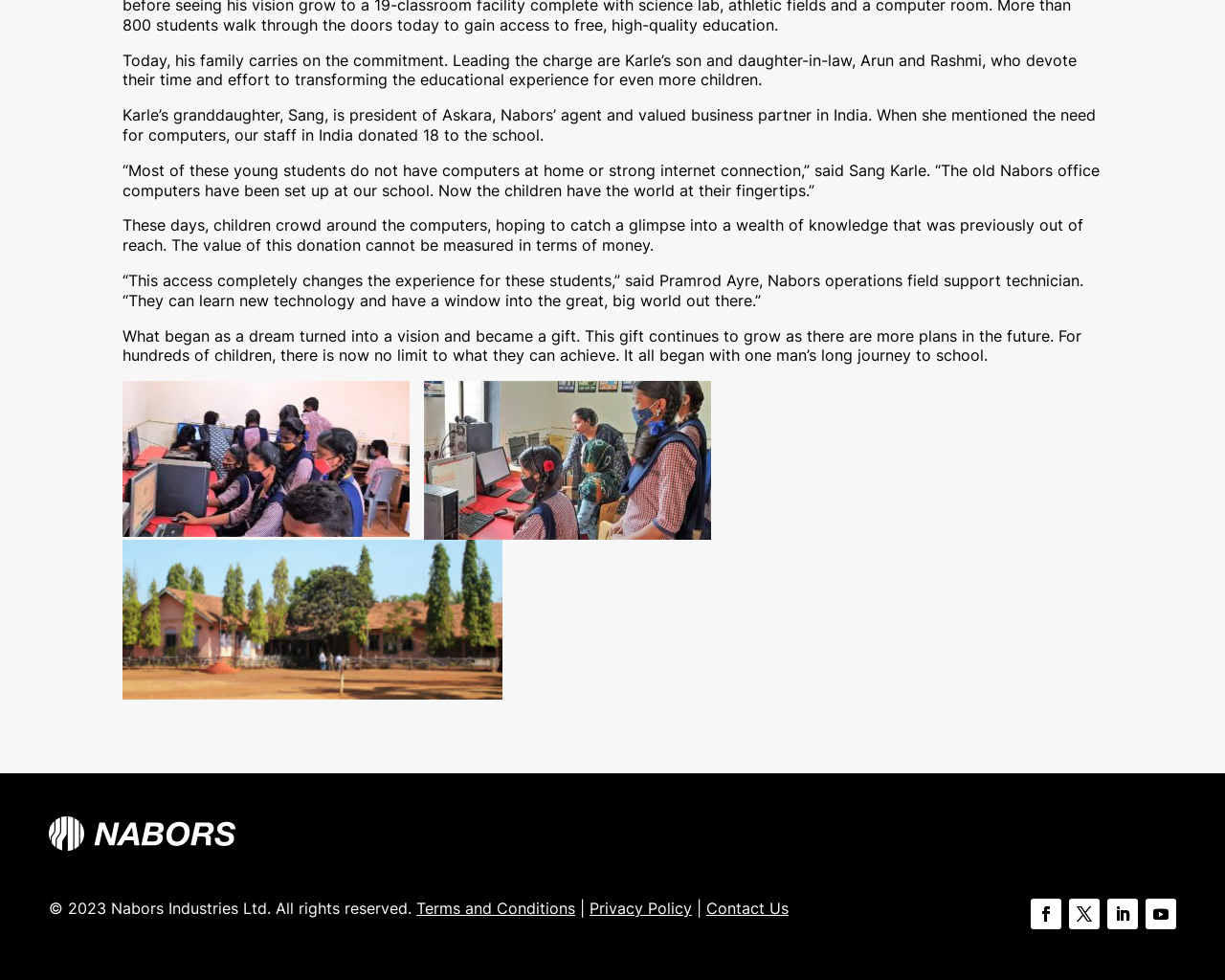Find and provide the bounding box coordinates for the UI element described with: "Terms and Conditions".

[0.34, 0.917, 0.47, 0.937]